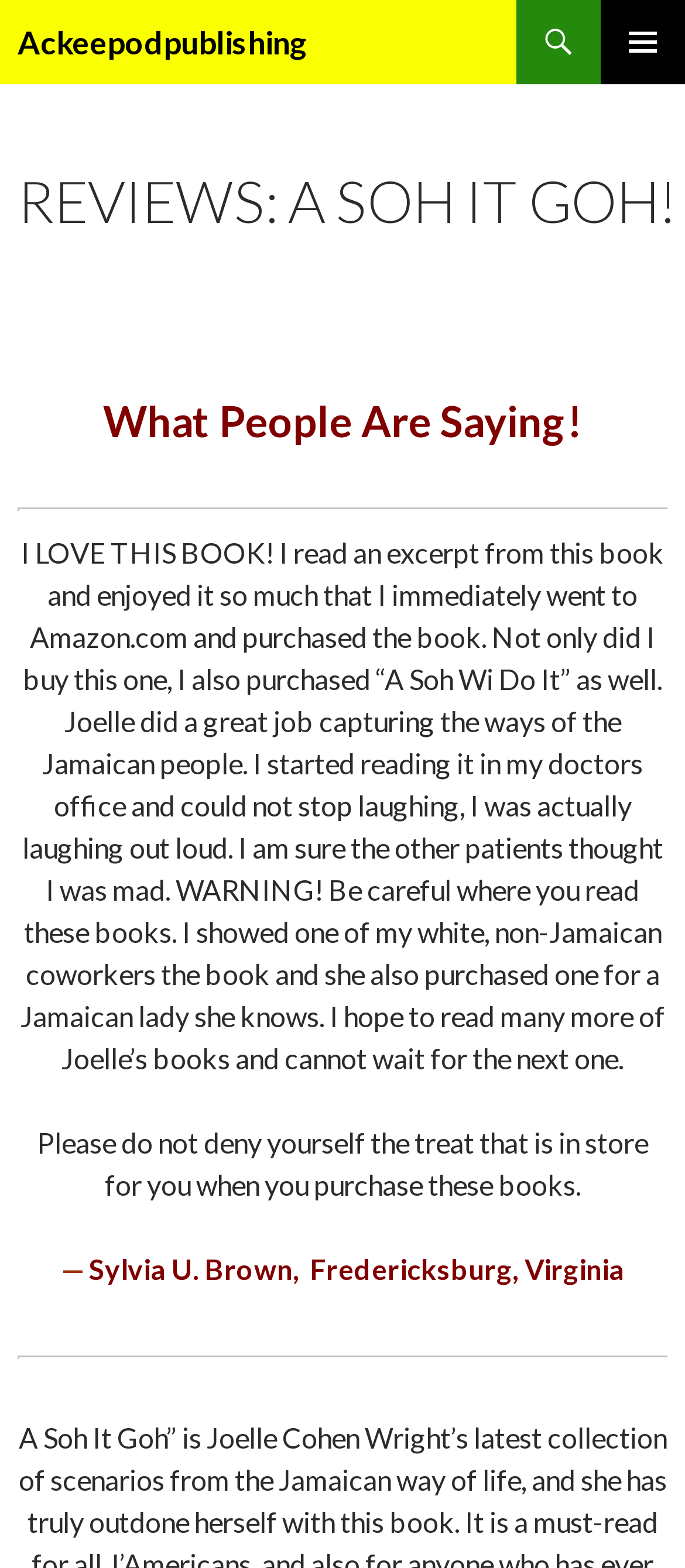Illustrate the webpage thoroughly, mentioning all important details.

The webpage is a review page for a book titled "A Soh It Goh!" published by Ackeepodpublishing. At the top left, there is a heading with the publisher's name, Ackeepodpublishing, which is also a link. Next to it, on the top right, there is a search link and a button labeled "PRIMARY MENU". Below the publisher's name, there is a "SKIP TO CONTENT" link.

The main content of the page is divided into sections. The first section has a heading "What People Are Saying!" followed by a quote from a reviewer. The quote is a lengthy text that occupies most of the section, describing the reviewer's experience with the book. Below the quote, there is a small image.

The next section has a heading, but it is empty. Below it, there is another quote from a reviewer, which is also a lengthy text. This quote is followed by a short sentence and then a dash, and finally, the reviewer's name and location.

At the bottom of the page, there is a link with an image, but the image is not described. Overall, the page has a simple layout with a focus on showcasing reviews of the book.